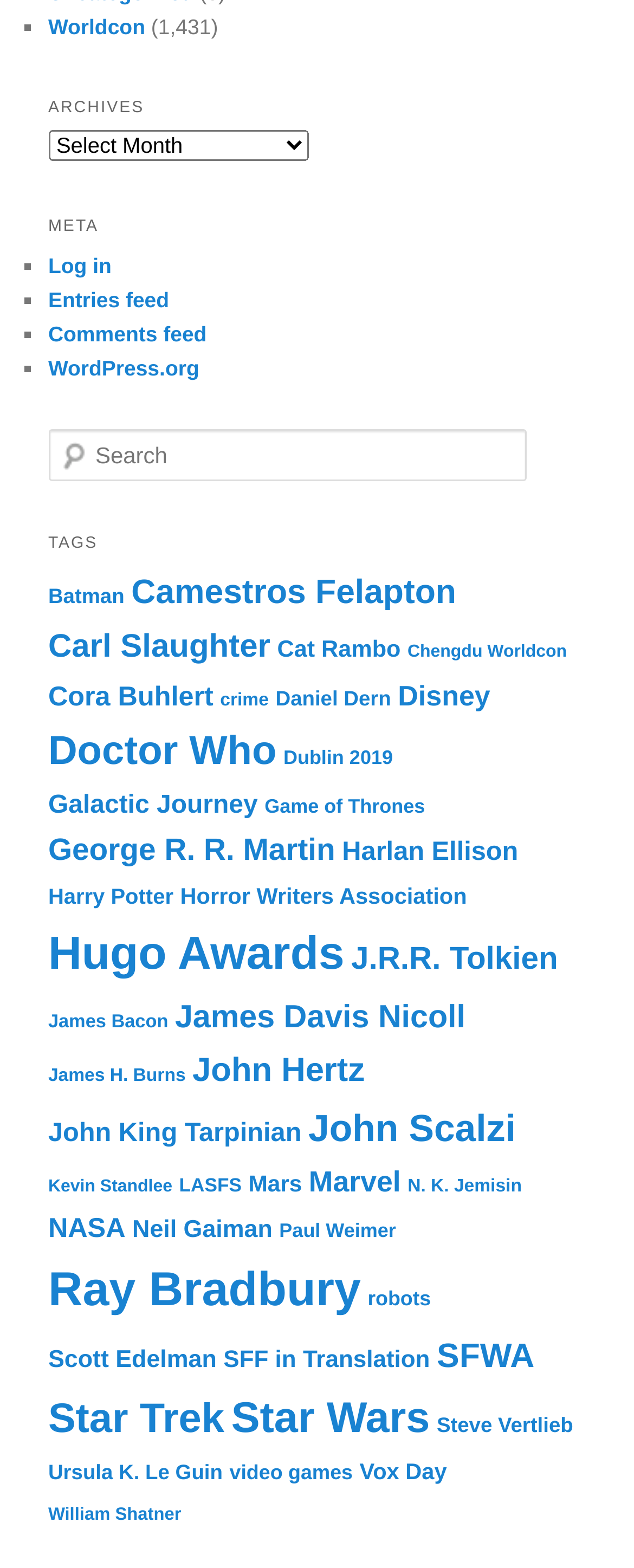Locate the bounding box coordinates of the clickable region to complete the following instruction: "Explore the Batman tag."

[0.076, 0.372, 0.196, 0.388]